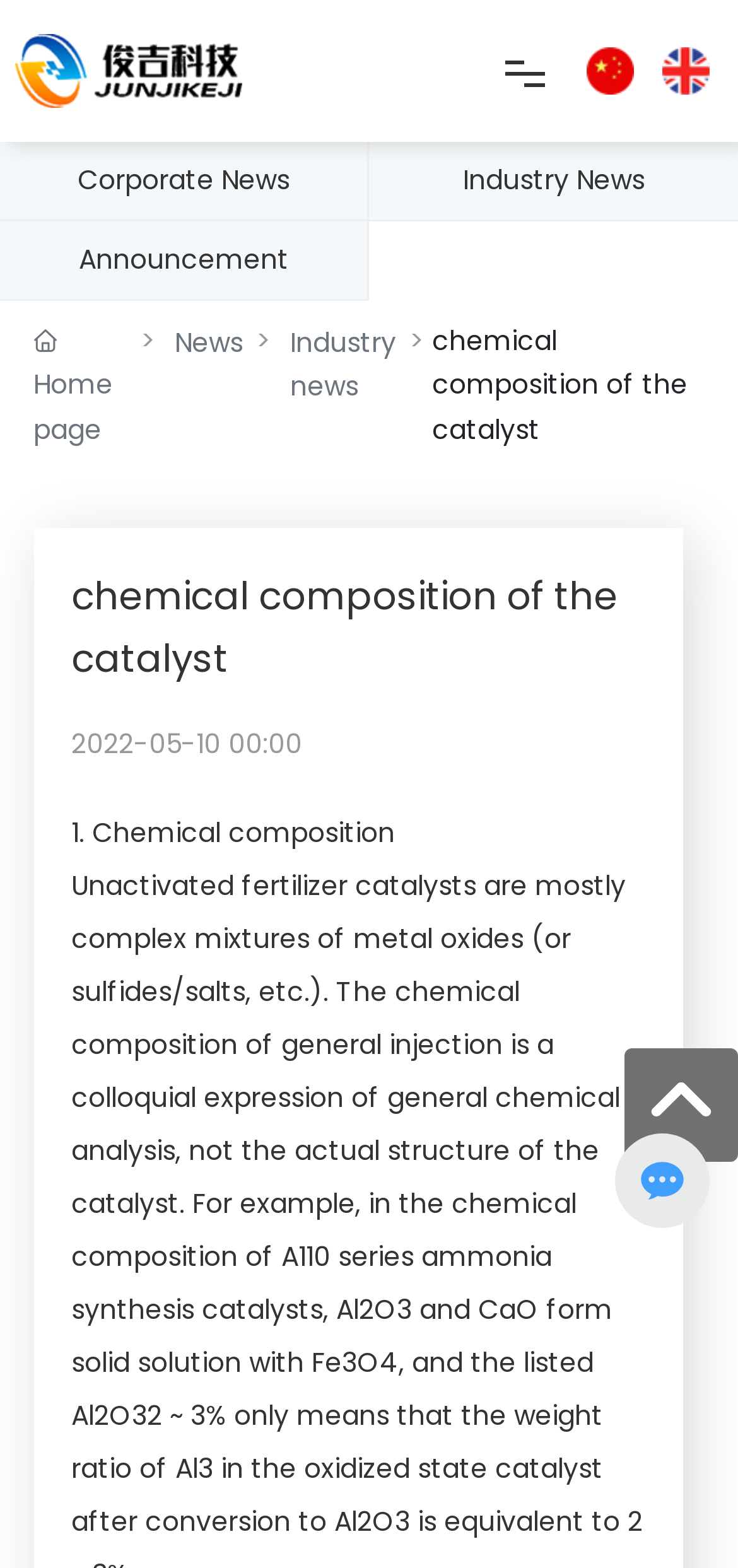Locate the bounding box coordinates of the UI element described by: "alt="中文站" title="中文站"". Provide the coordinates as four float numbers between 0 and 1, formatted as [left, top, right, bottom].

[0.794, 0.032, 0.858, 0.056]